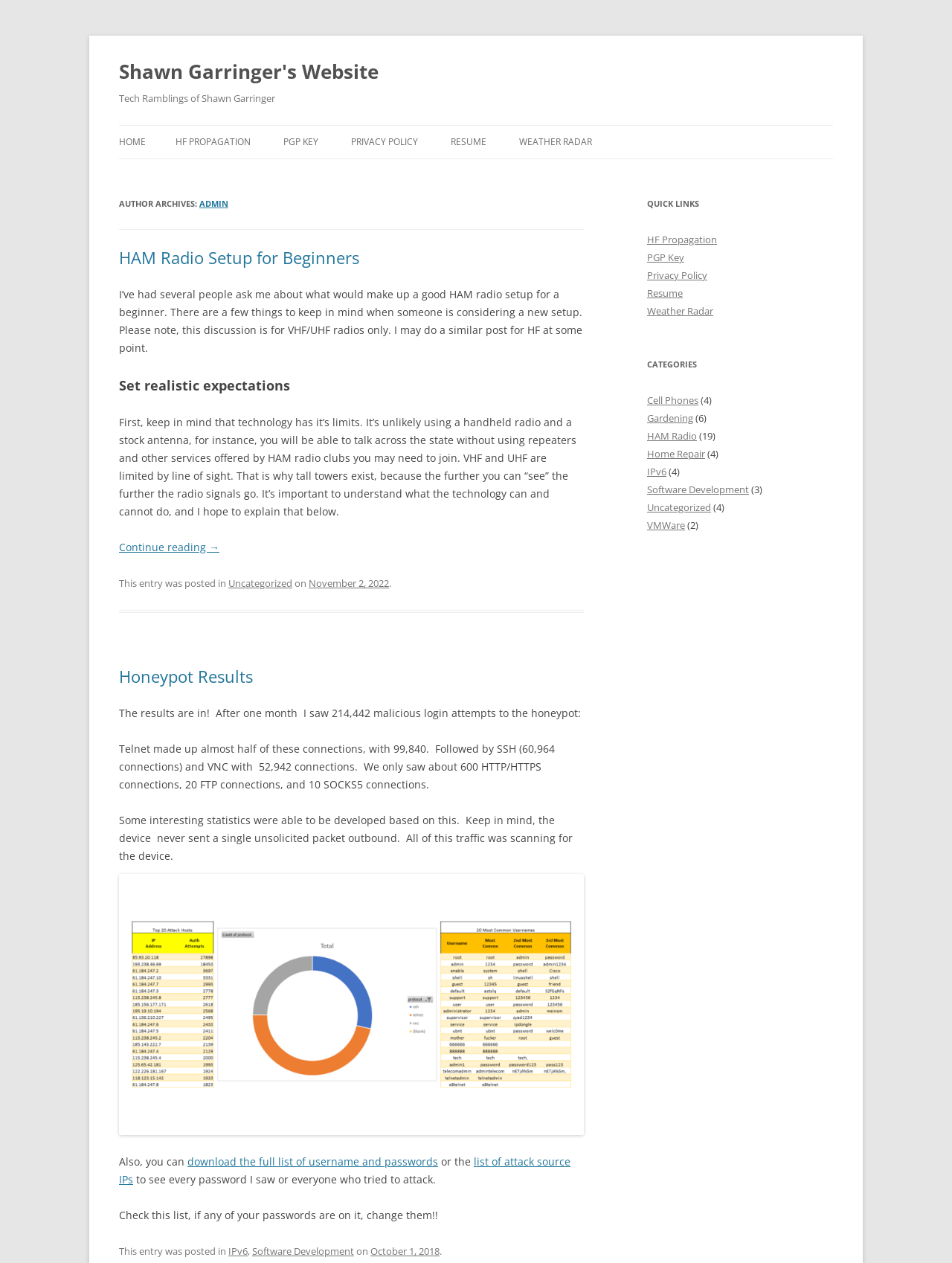Respond with a single word or phrase to the following question:
How many malicious login attempts were made to the honeypot?

214,442